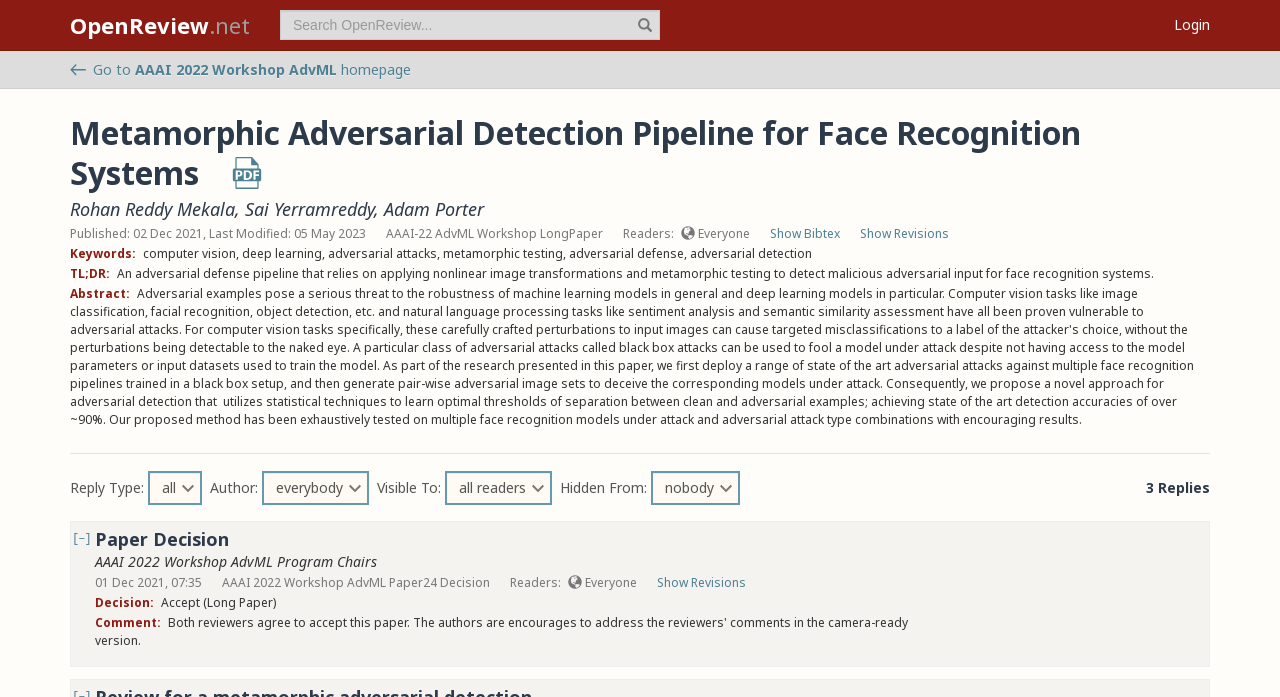Find the bounding box coordinates of the clickable region needed to perform the following instruction: "Go to AAAI 2022 Workshop AdvML homepage". The coordinates should be provided as four float numbers between 0 and 1, i.e., [left, top, right, bottom].

[0.055, 0.086, 0.321, 0.113]